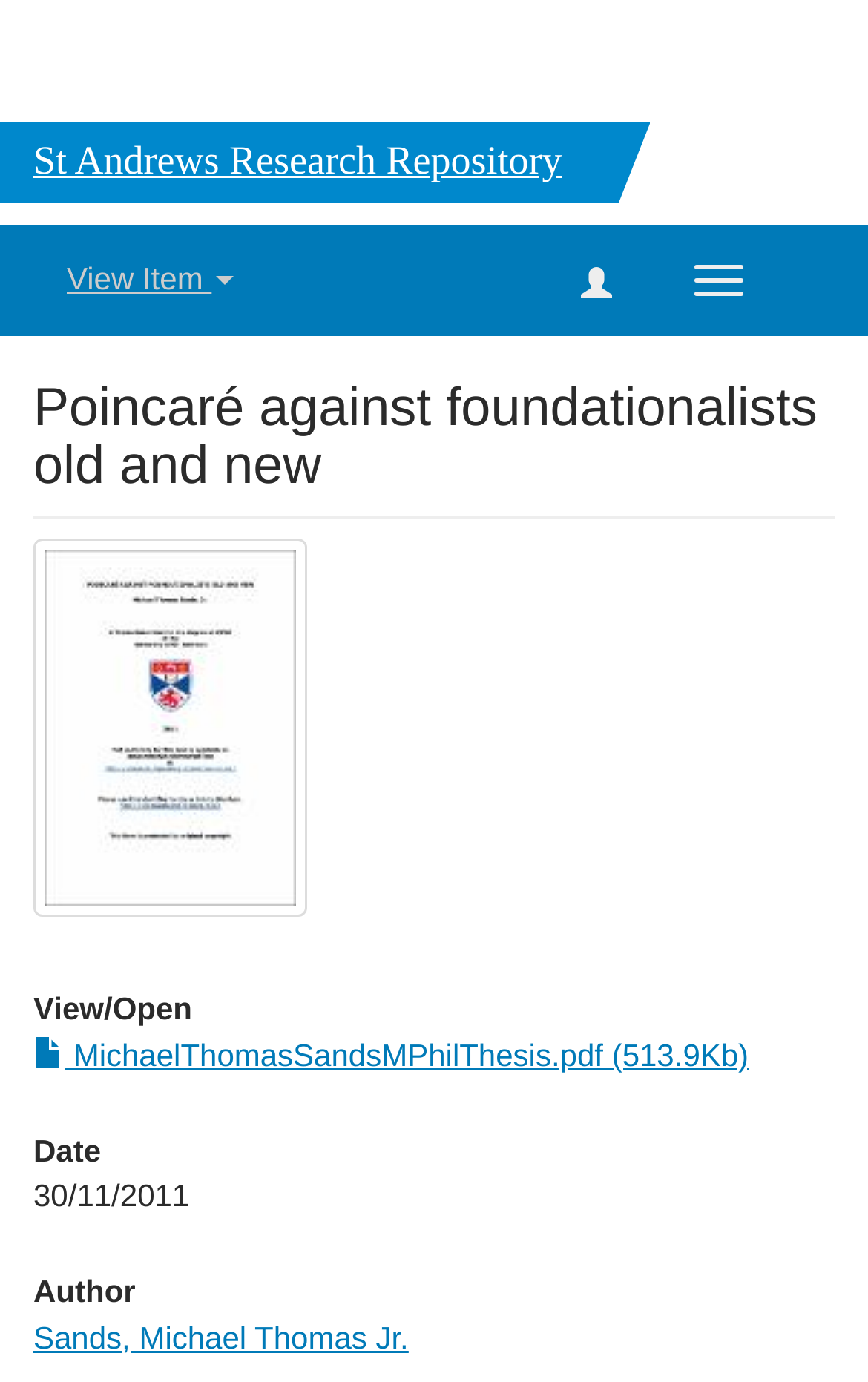Generate a comprehensive caption for the webpage you are viewing.

The webpage is about a research repository, specifically showcasing a thesis titled "Poincaré against foundationalists old and new". At the top, there is a heading that reads "St Andrews Research Repository". Below it, there are two buttons, one for toggling navigation and another without a label. 

To the left of these buttons, there is a heading with the title of the thesis, "Poincaré against foundationalists old and new". Below this heading, there is a link to a thumbnail image, which is positioned near the top-left corner of the page. 

Further down, there are three headings: "View/ Open", "Date", and "Author". The "View/ Open" heading is accompanied by a link to a PDF file, "MichaelThomasSandsMPhilThesis.pdf", which is 513.9KB in size. The "Date" heading displays the date "30/11/2011", and the "Author" heading links to the author's name, "Sands, Michael Thomas Jr.".